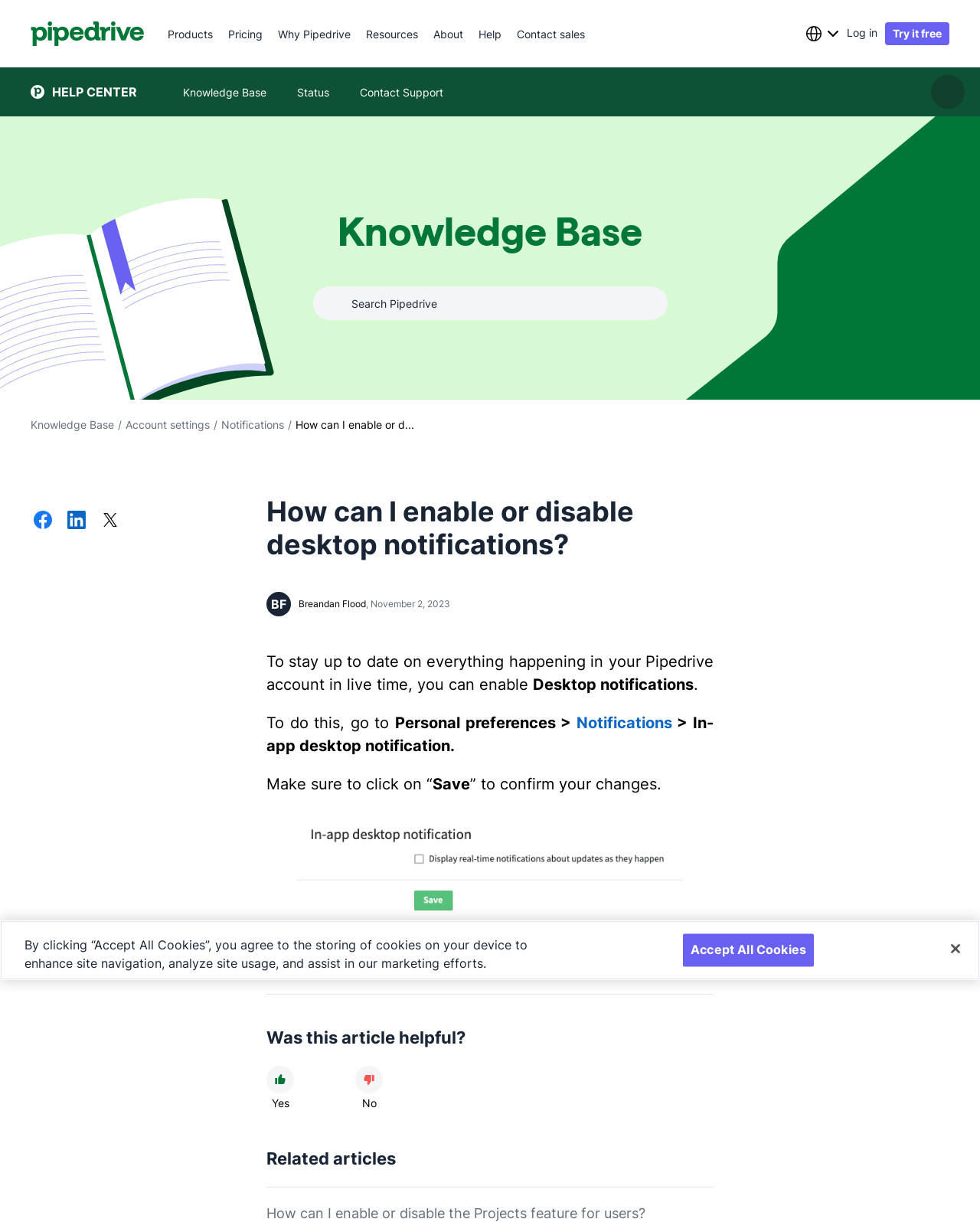Find the bounding box coordinates of the element I should click to carry out the following instruction: "Click on Notifications".

[0.226, 0.342, 0.29, 0.353]